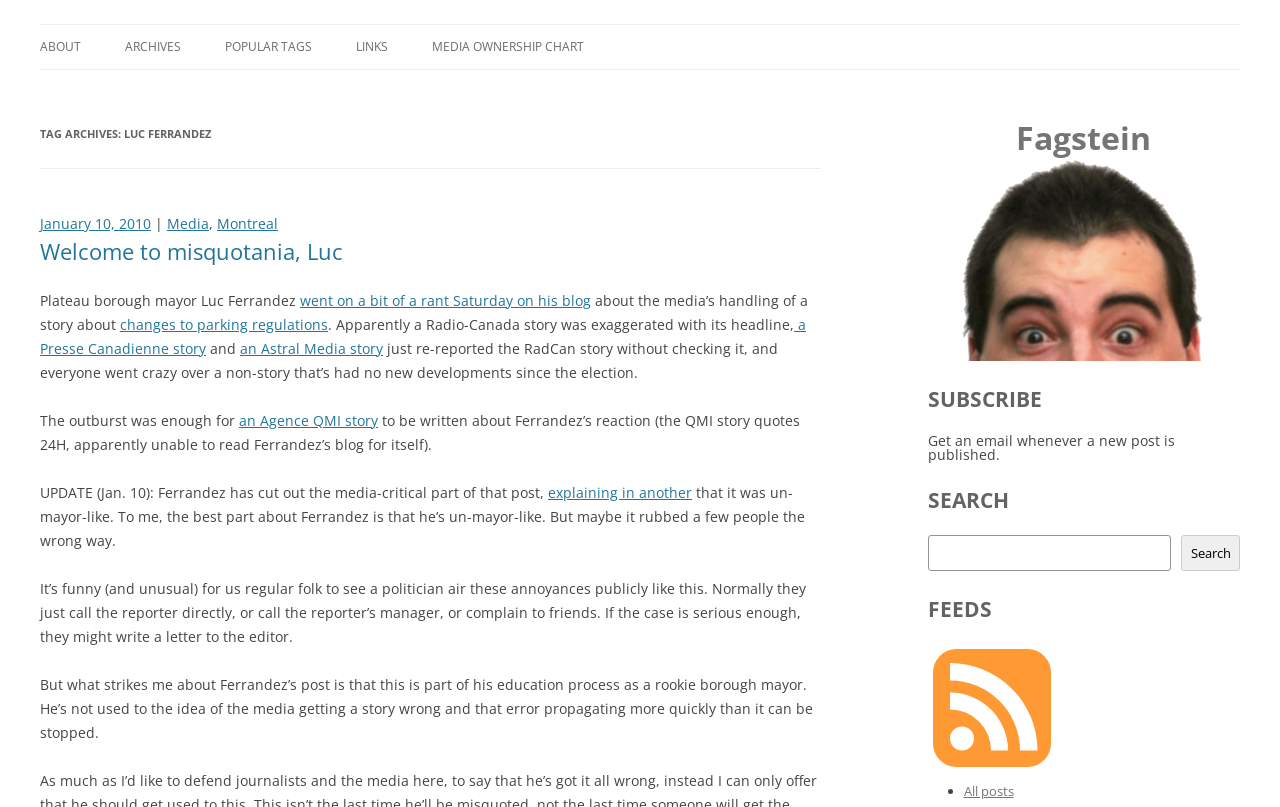Provide the bounding box coordinates for the area that should be clicked to complete the instruction: "Subscribe to get an email whenever a new post is published".

[0.725, 0.534, 0.918, 0.575]